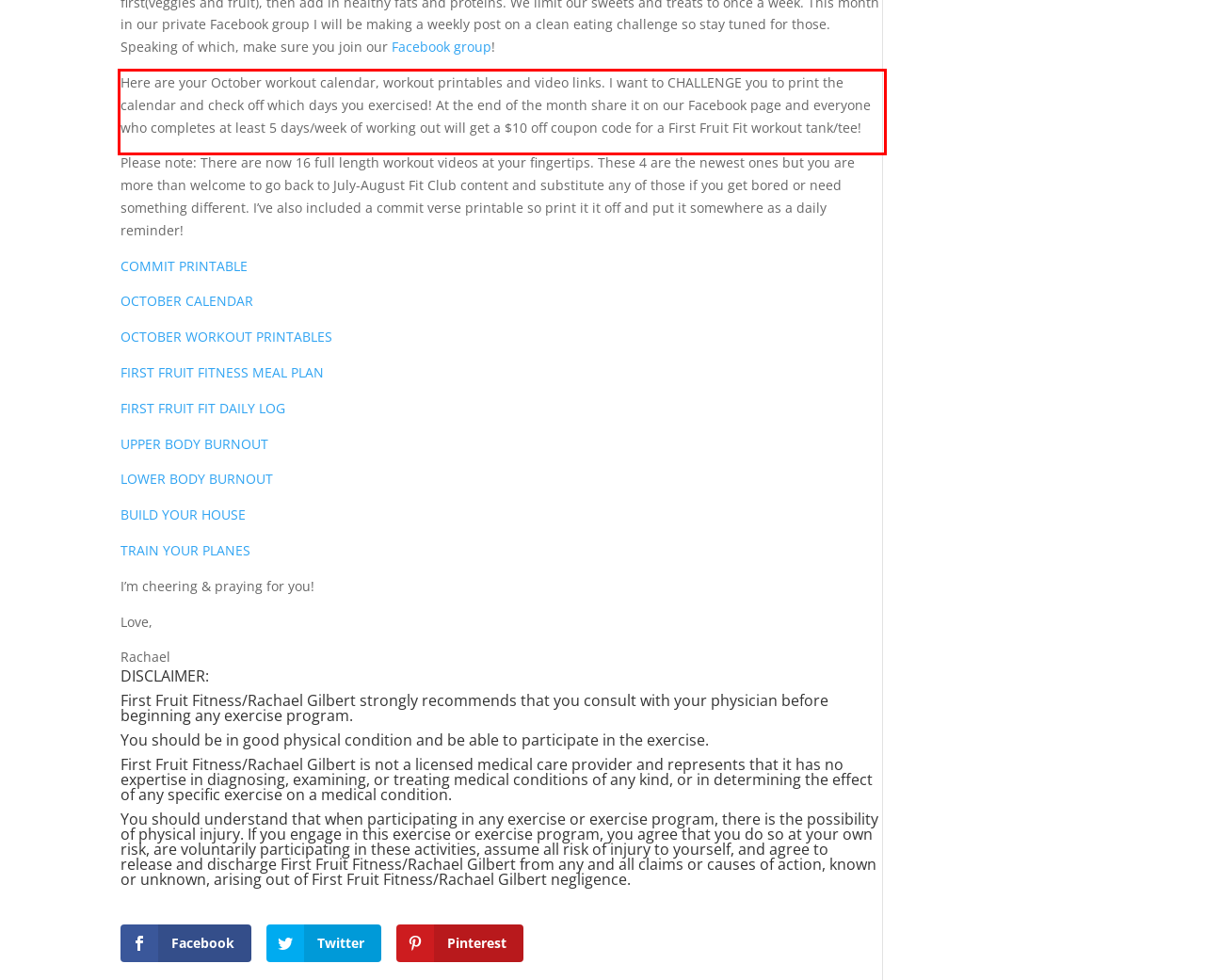Please perform OCR on the UI element surrounded by the red bounding box in the given webpage screenshot and extract its text content.

Here are your October workout calendar, workout printables and video links. I want to CHALLENGE you to print the calendar and check off which days you exercised! At the end of the month share it on our Facebook page and everyone who completes at least 5 days/week of working out will get a $10 off coupon code for a First Fruit Fit workout tank/tee!